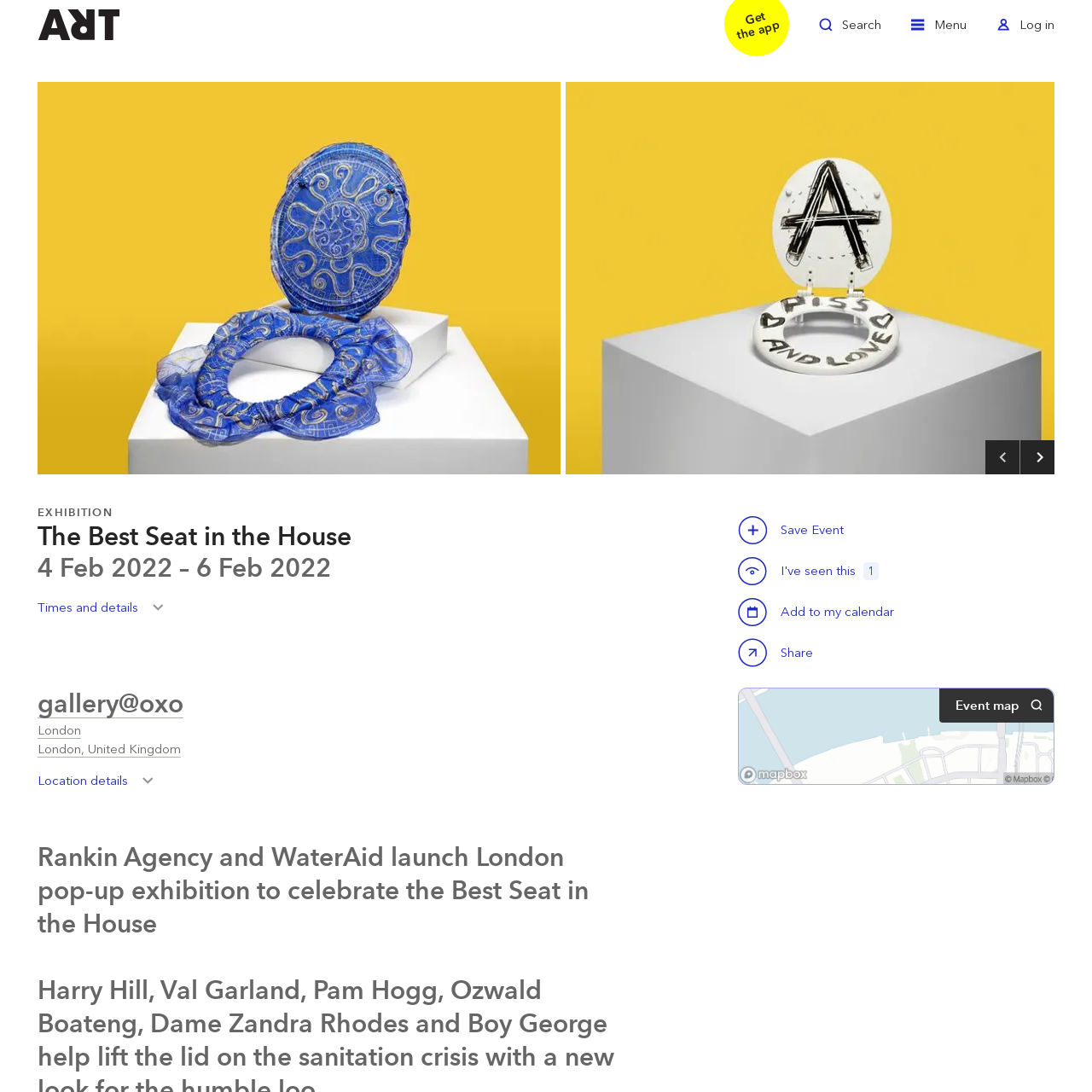Examine the section enclosed by the red box and give a brief answer to the question: What is the name of the organization behind the project?

WaterAid